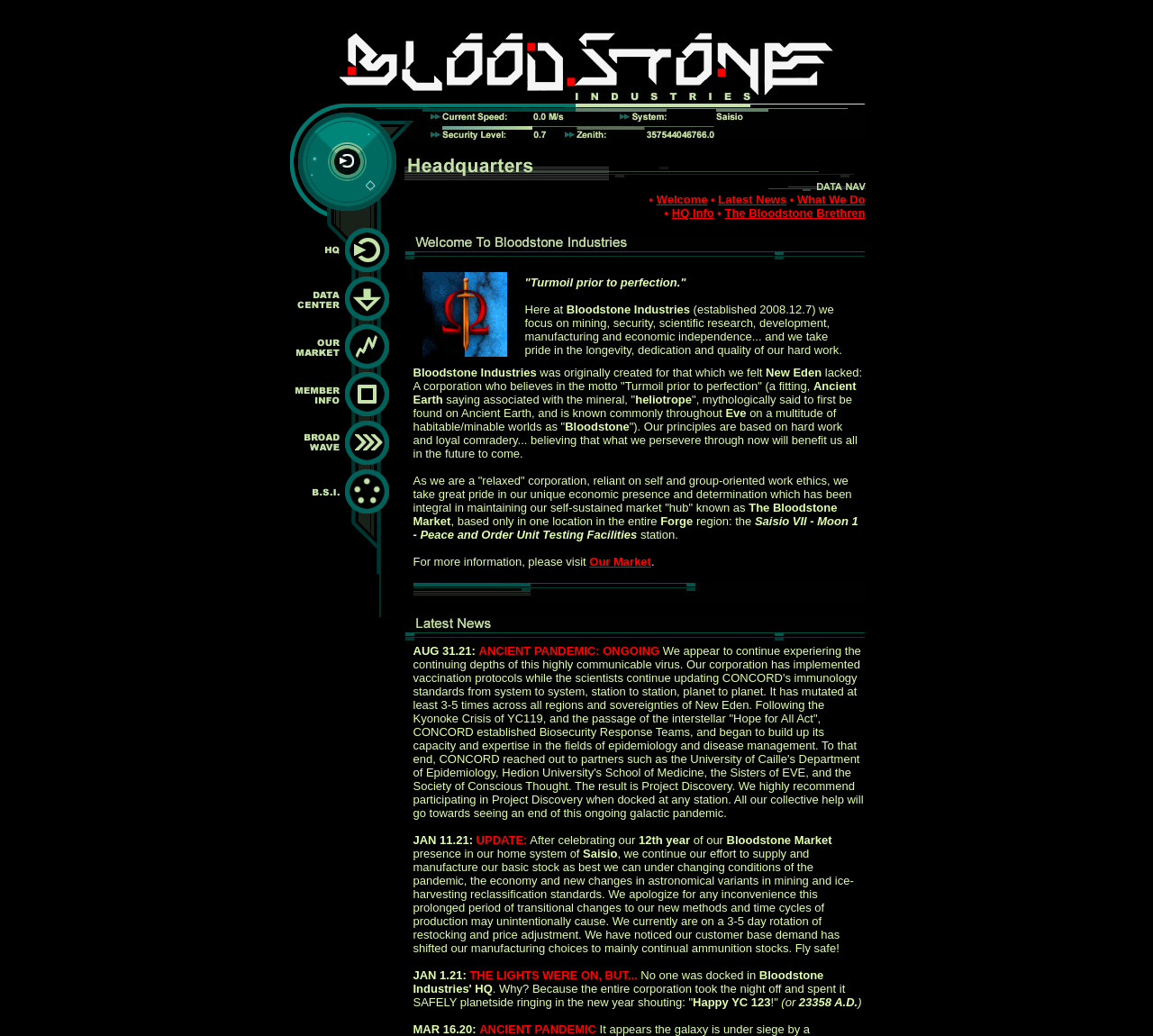Locate the bounding box coordinates of the element you need to click to accomplish the task described by this instruction: "Click on the 'PREGNANCY BRAIN' link".

None